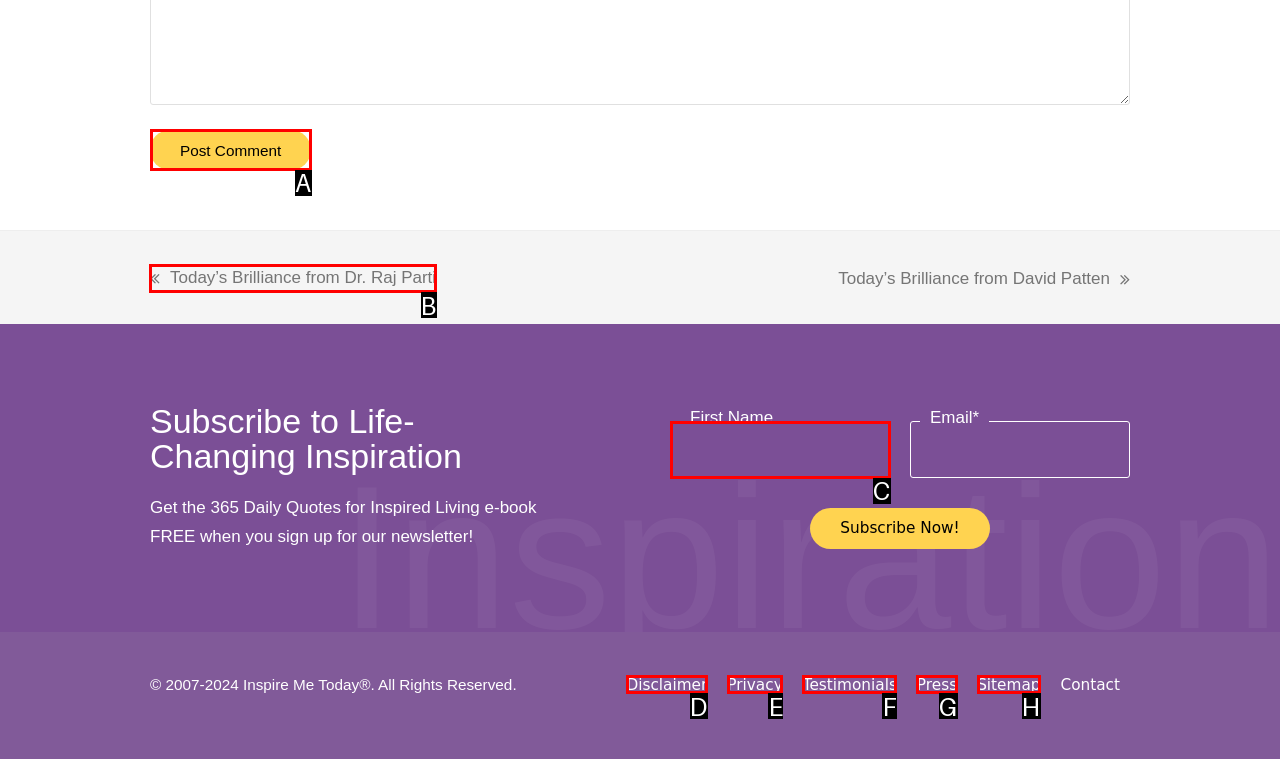Tell me the letter of the correct UI element to click for this instruction: Click the 'previous post' link. Answer with the letter only.

B